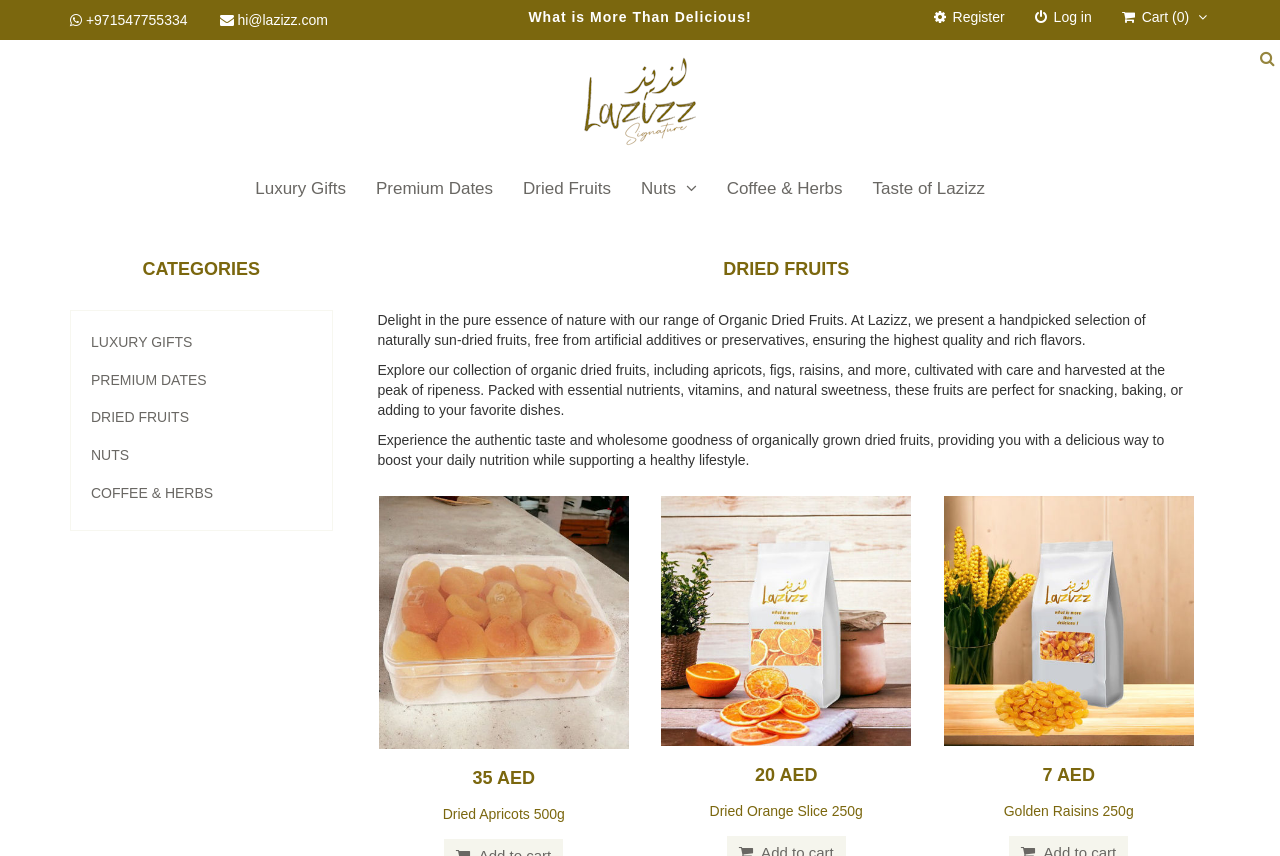Show the bounding box coordinates of the region that should be clicked to follow the instruction: "Buy the dried apricots."

[0.295, 0.579, 0.492, 0.922]